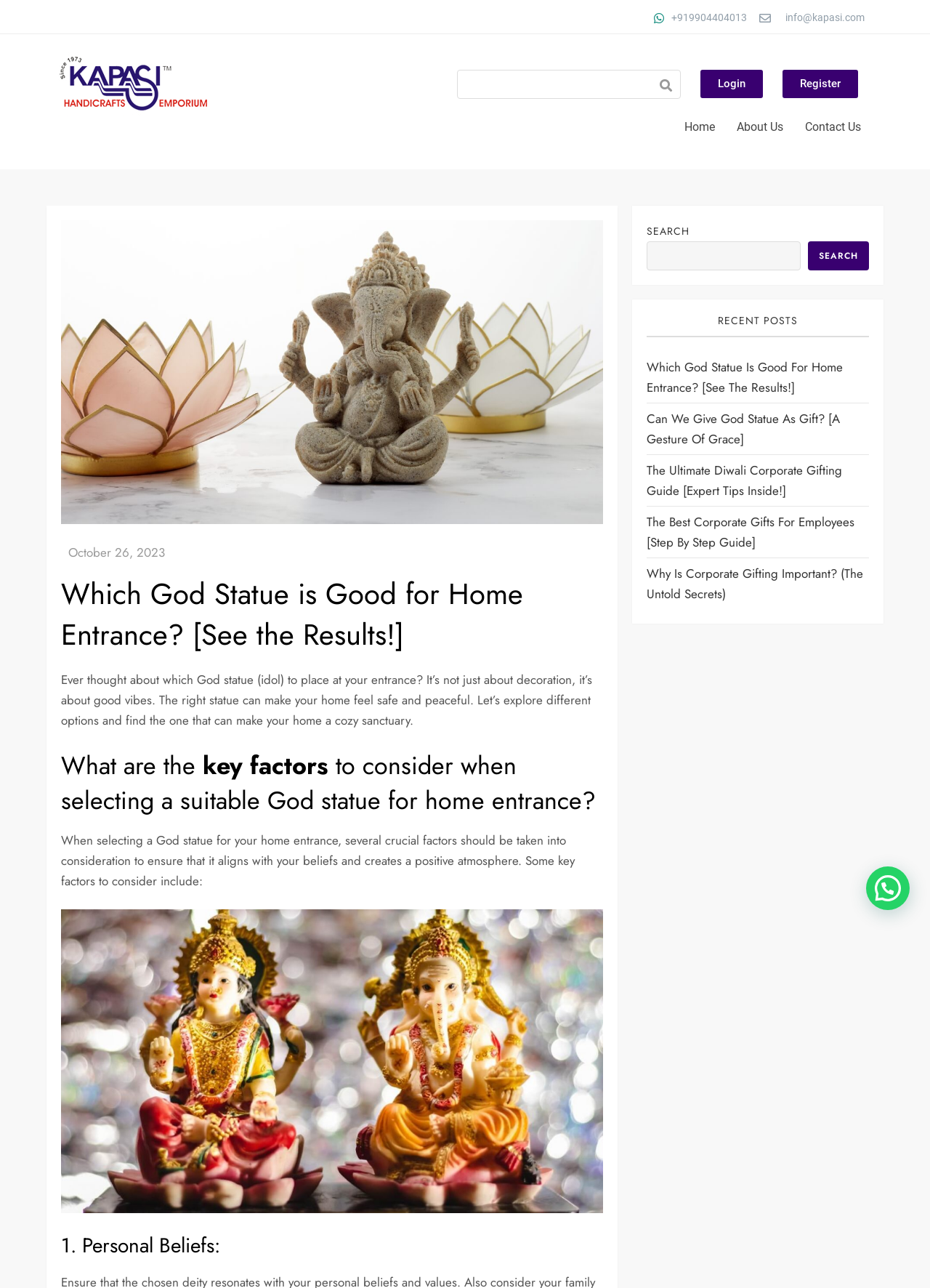Provide the bounding box coordinates for the specified HTML element described in this description: "Contact Us". The coordinates should be four float numbers ranging from 0 to 1, in the format [left, top, right, bottom].

[0.854, 0.086, 0.938, 0.112]